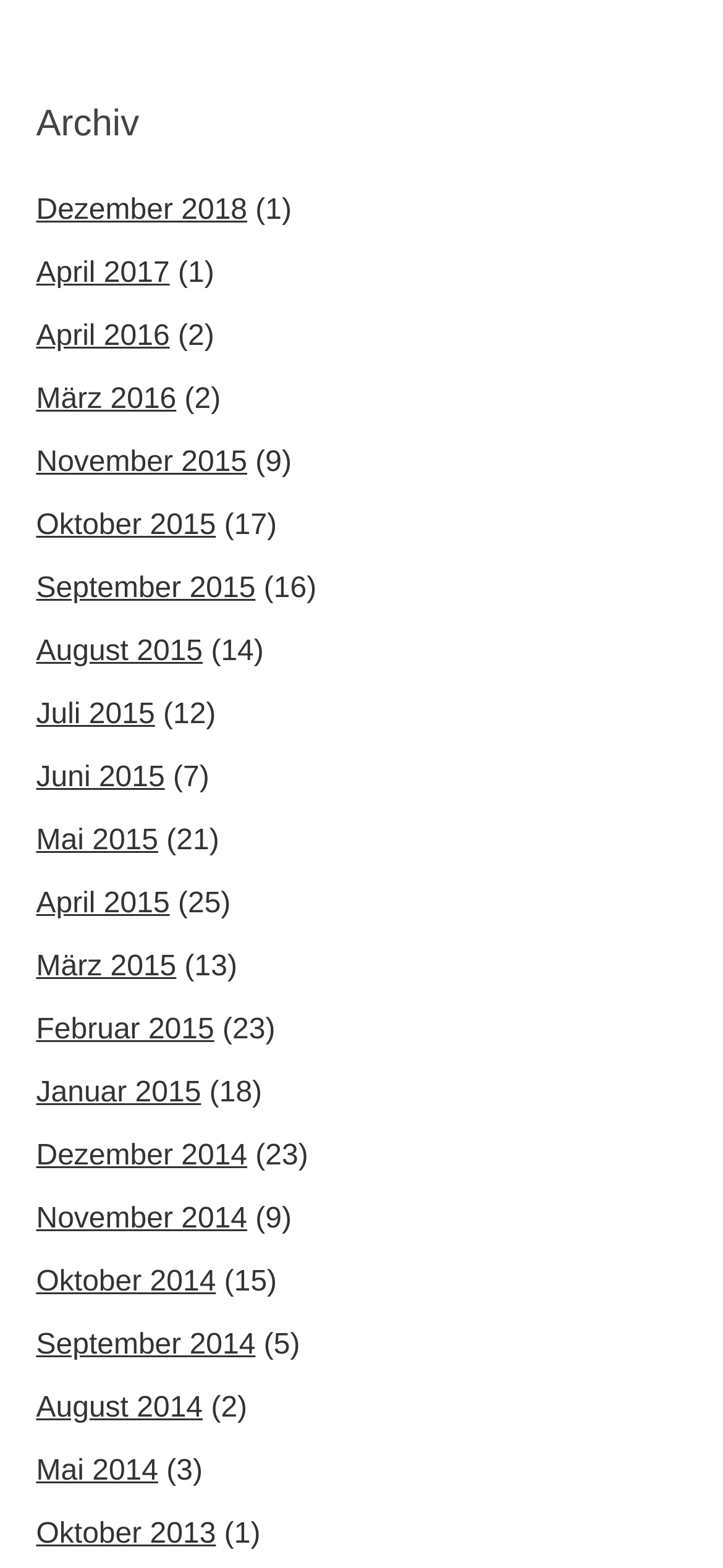Provide your answer to the question using just one word or phrase: What is the title of the archive?

Archiv